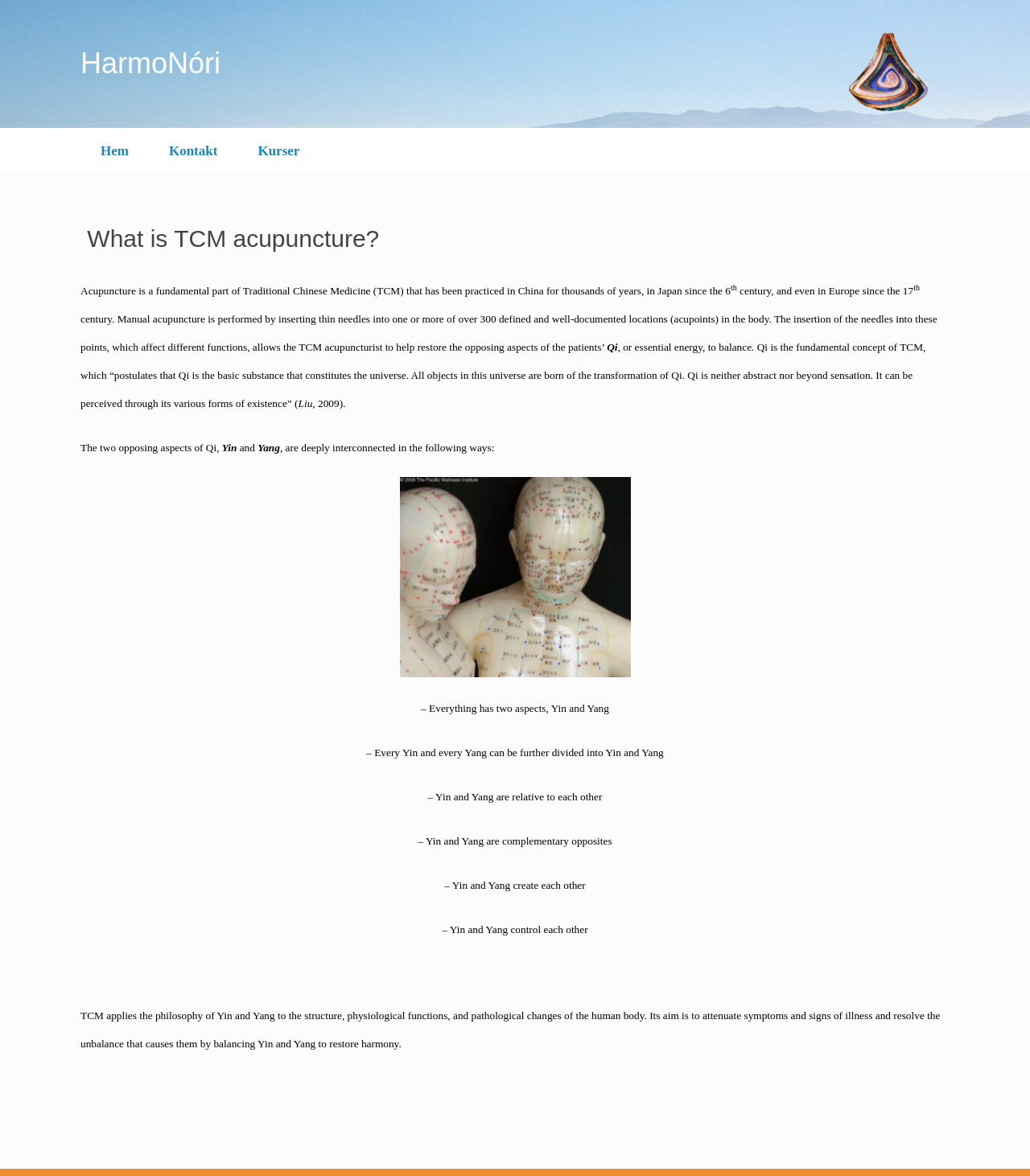What is Qi?
Refer to the image and give a detailed answer to the question.

According to the webpage, Qi is the fundamental concept of TCM, which postulates that Qi is the basic substance that constitutes the universe. All objects in this universe are born of the transformation of Qi. Qi is neither abstract nor beyond sensation. It can be perceived through its various forms of existence.